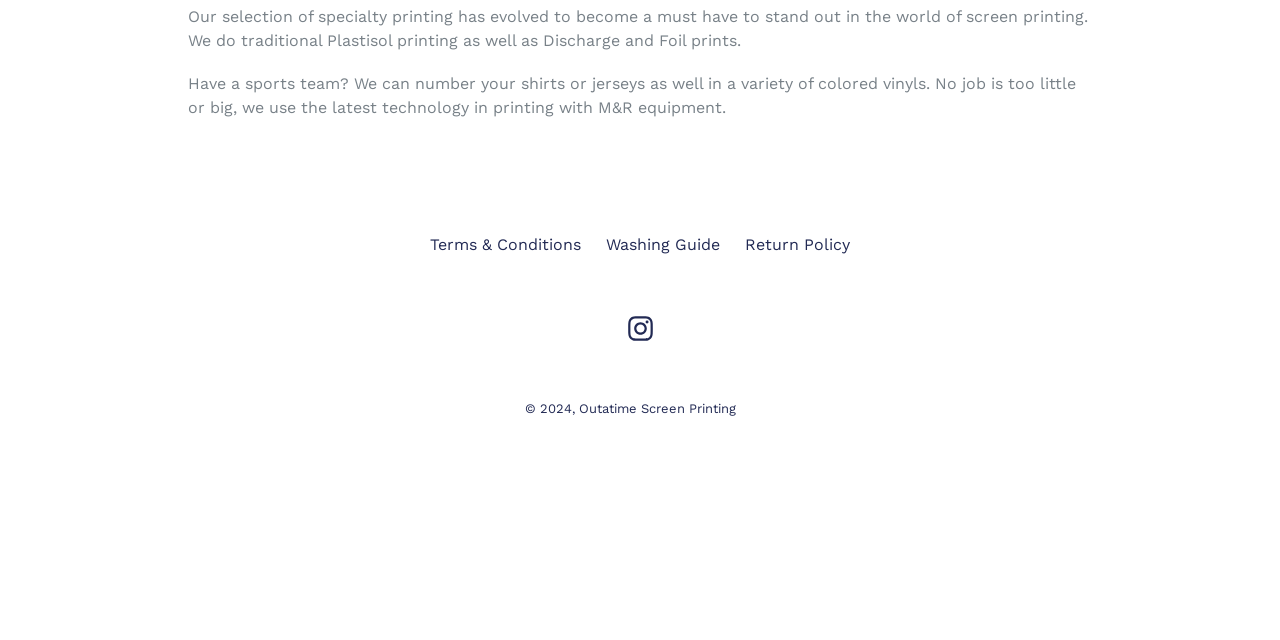Find the bounding box coordinates of the UI element according to this description: "Return Policy".

[0.582, 0.368, 0.664, 0.397]